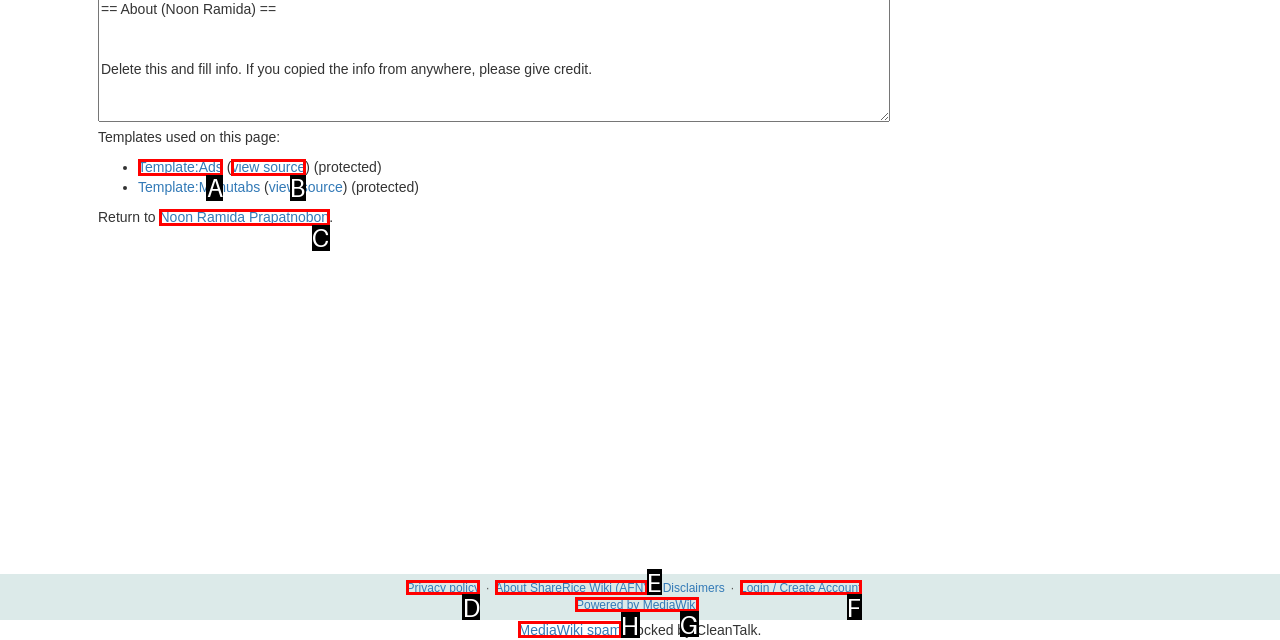Find the HTML element that matches the description provided: Login / Create Account
Answer using the corresponding option letter.

F